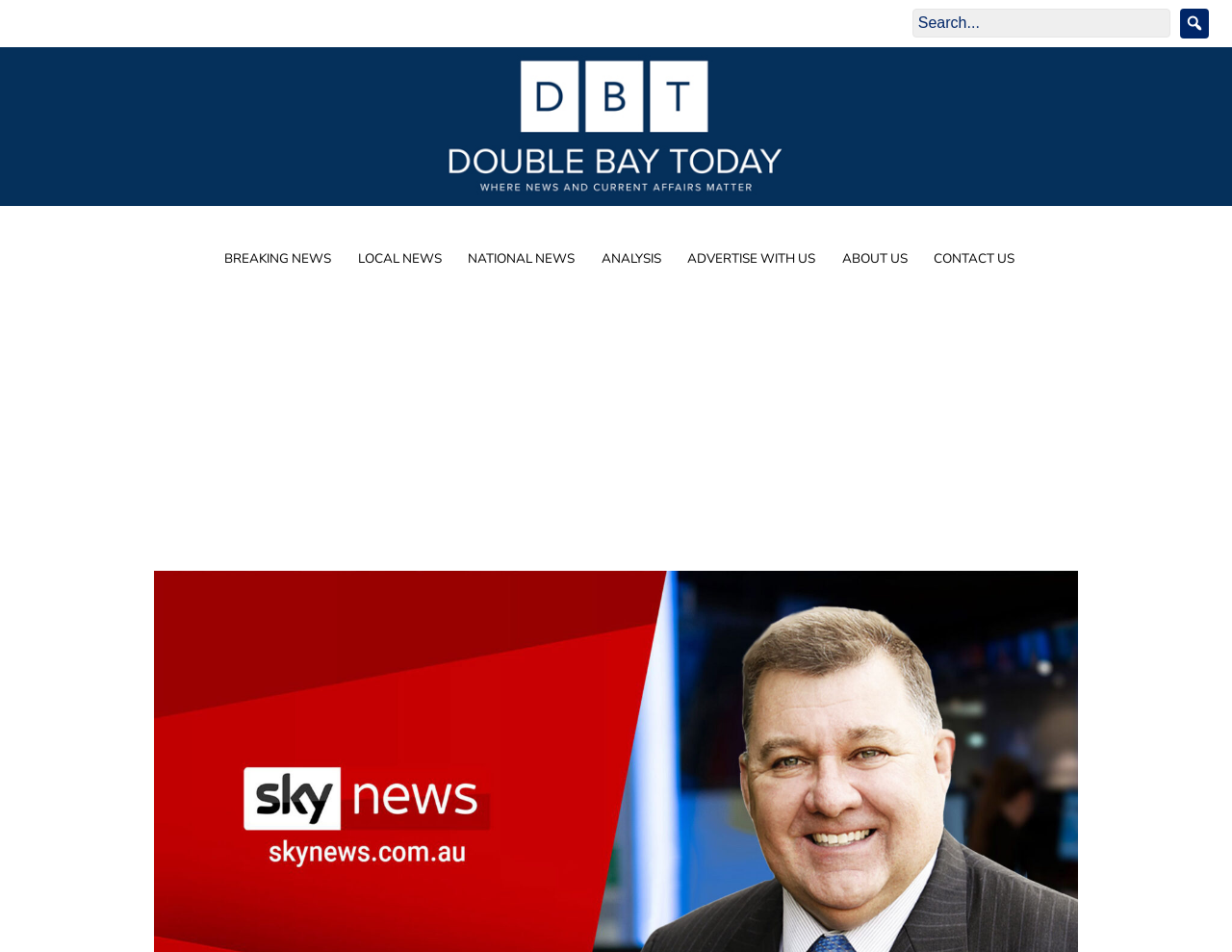Locate the bounding box for the described UI element: "ANALYSIS". Ensure the coordinates are four float numbers between 0 and 1, formatted as [left, top, right, bottom].

[0.474, 0.252, 0.544, 0.295]